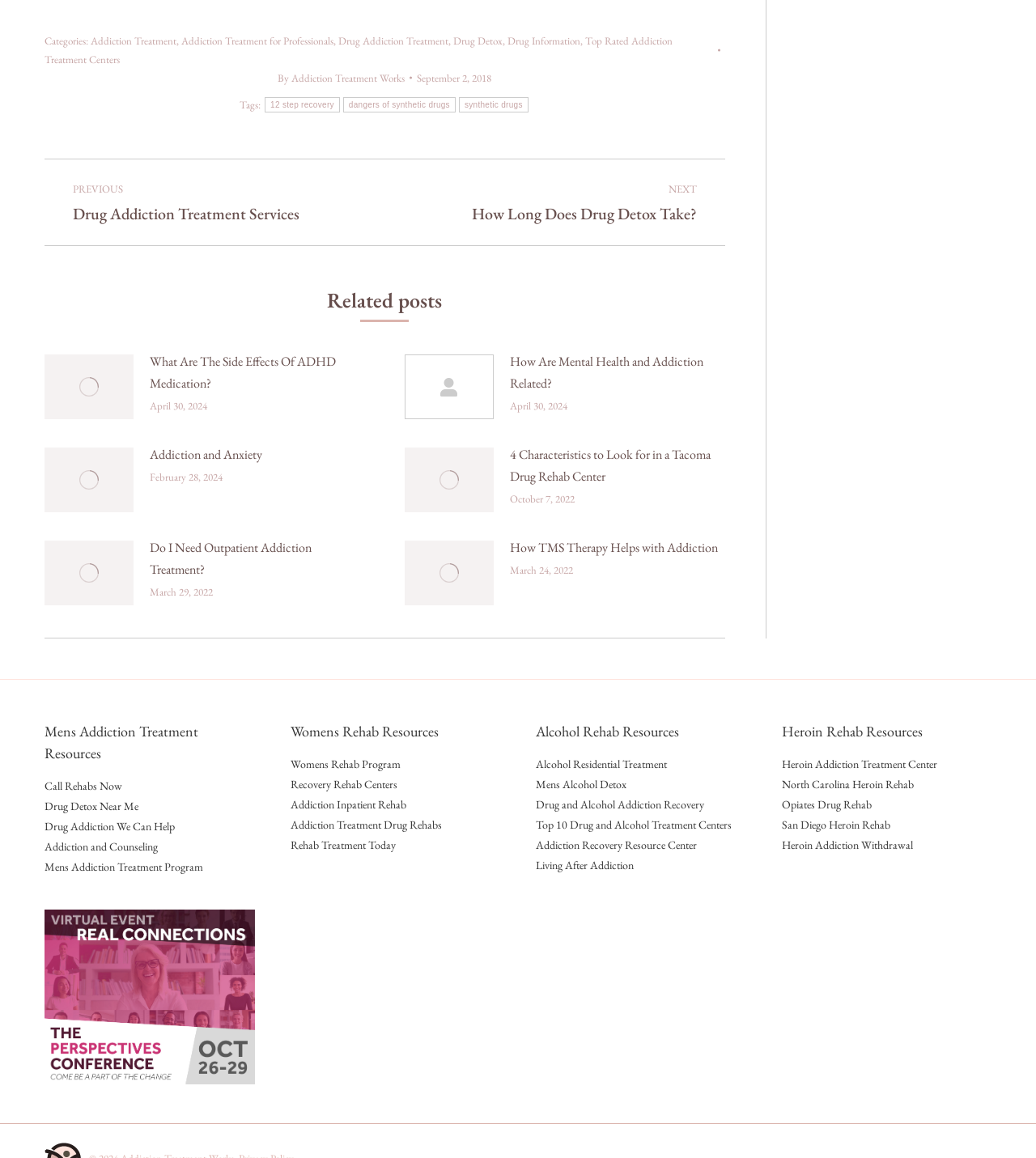Reply to the question with a single word or phrase:
What is the date of the post 'What Are The Side Effects Of ADHD Medication?'?

April 30, 2024